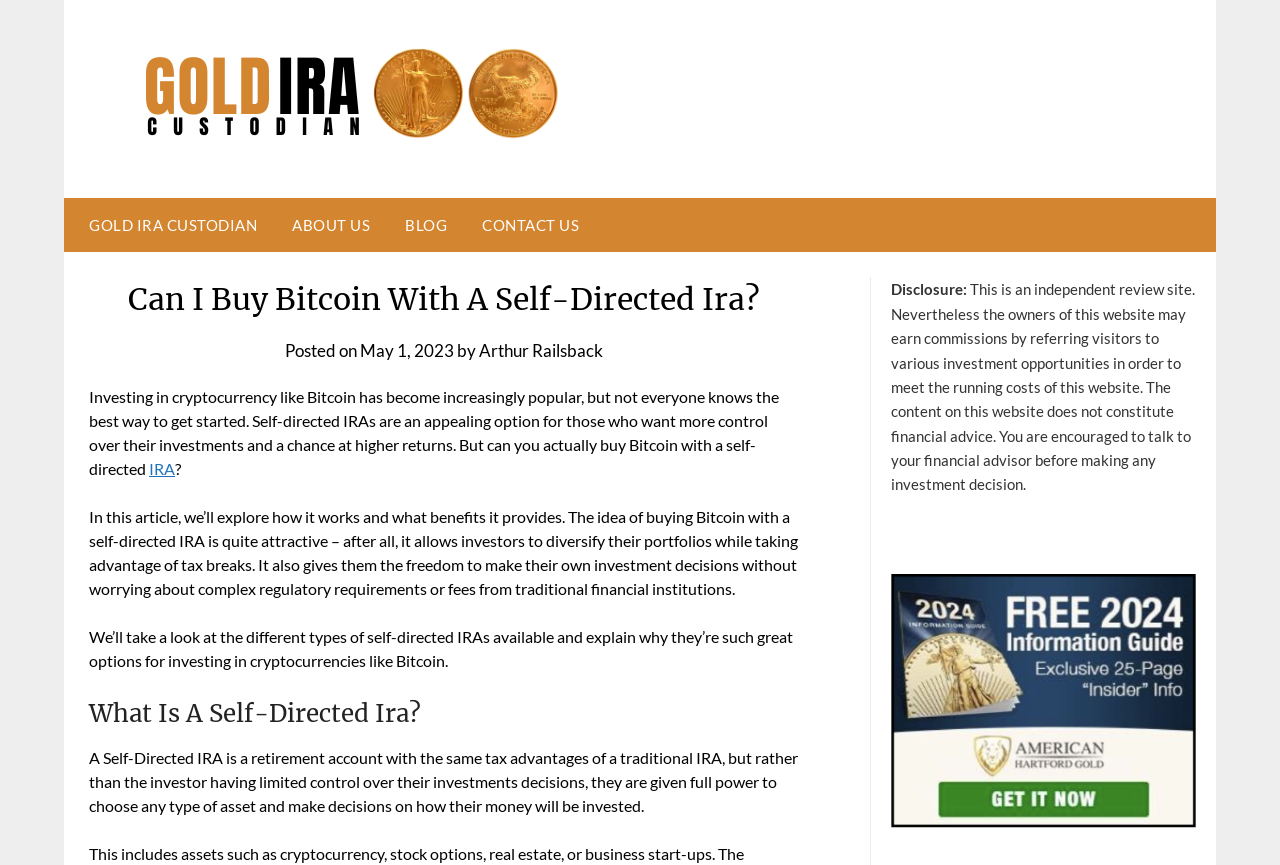Who is the author of the article?
Please provide a detailed answer to the question.

The webpage mentions the author of the article as 'Arthur Railsback', which is indicated by the link 'Arthur Railsback' next to the text 'by'.